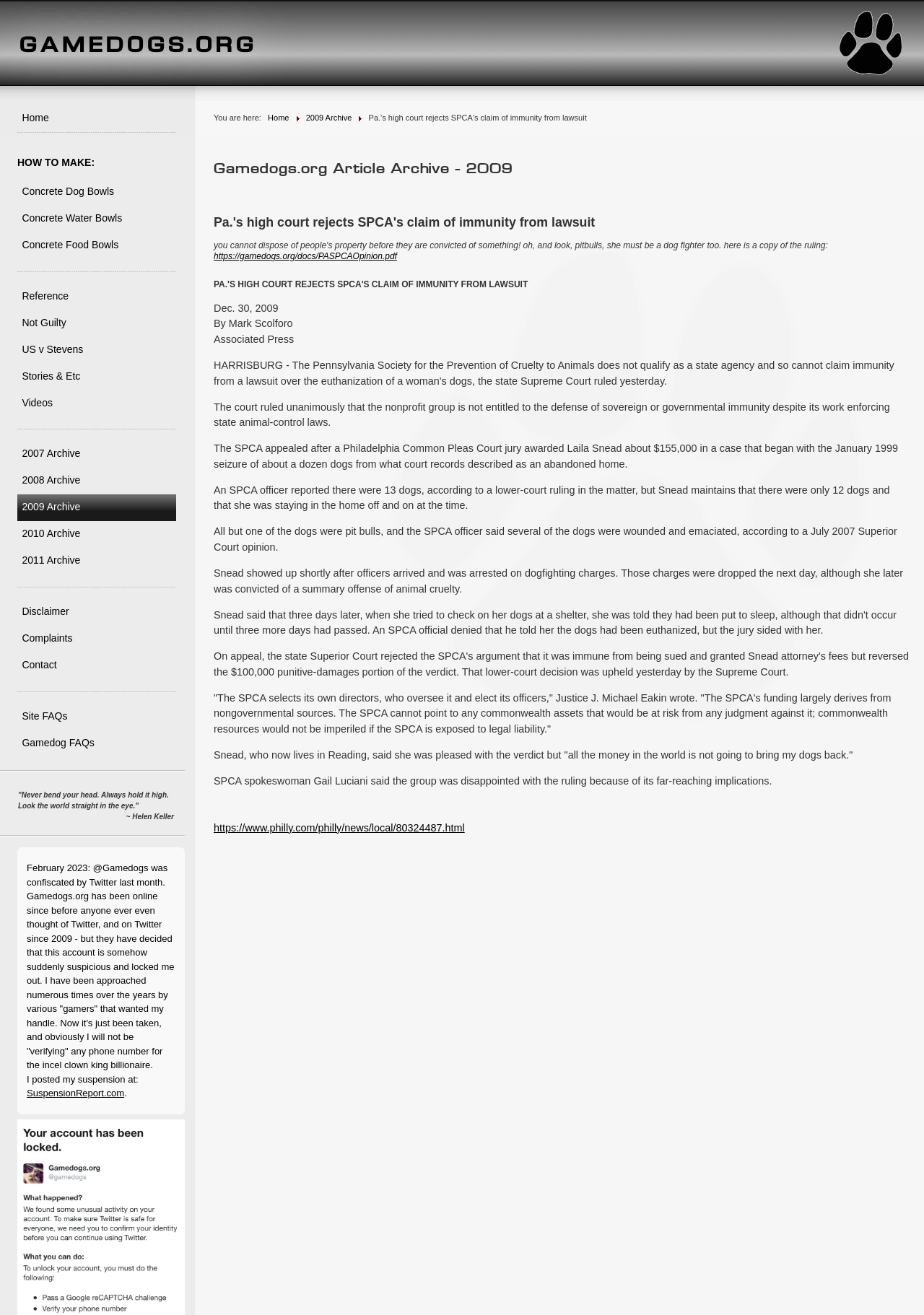What is the name of the author of the news article on this webpage?
Provide a detailed and extensive answer to the question.

The name of the author of the news article can be found in the article itself, where it says 'By Mark Scolforo' in a static text element.